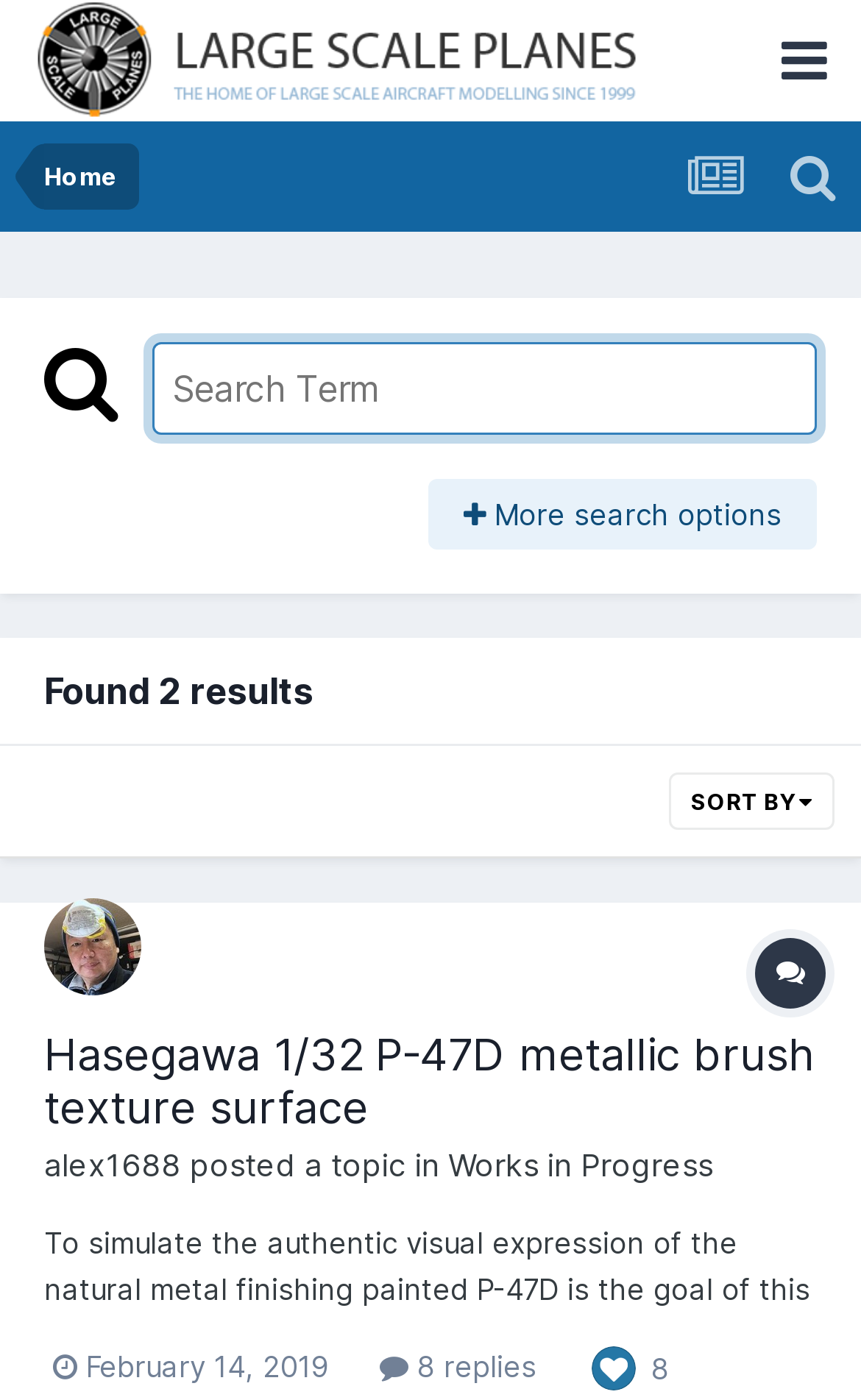Find the bounding box coordinates of the element I should click to carry out the following instruction: "Go to home page".

[0.051, 0.102, 0.136, 0.15]